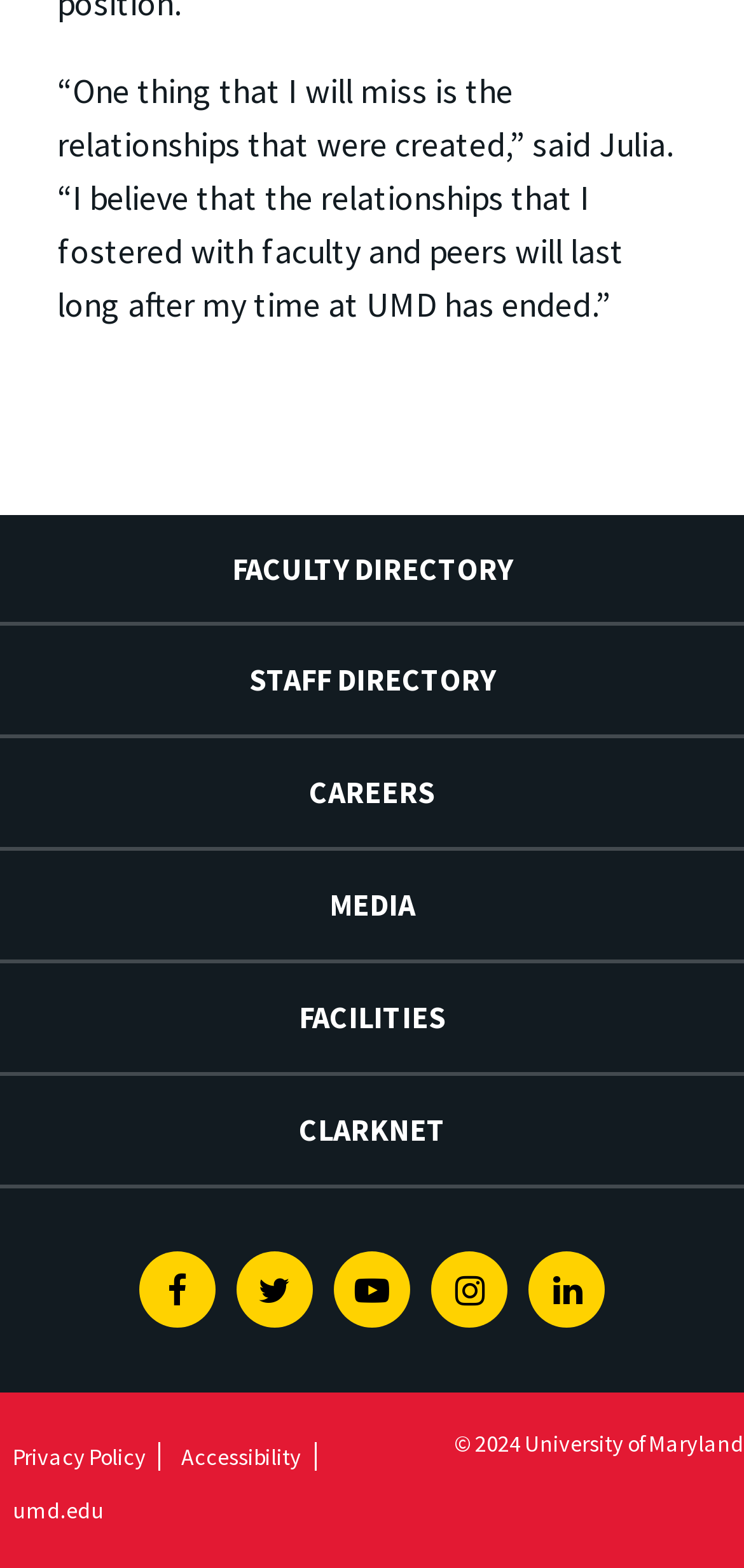Please specify the bounding box coordinates of the region to click in order to perform the following instruction: "Visit Facebook page".

[0.186, 0.799, 0.289, 0.847]